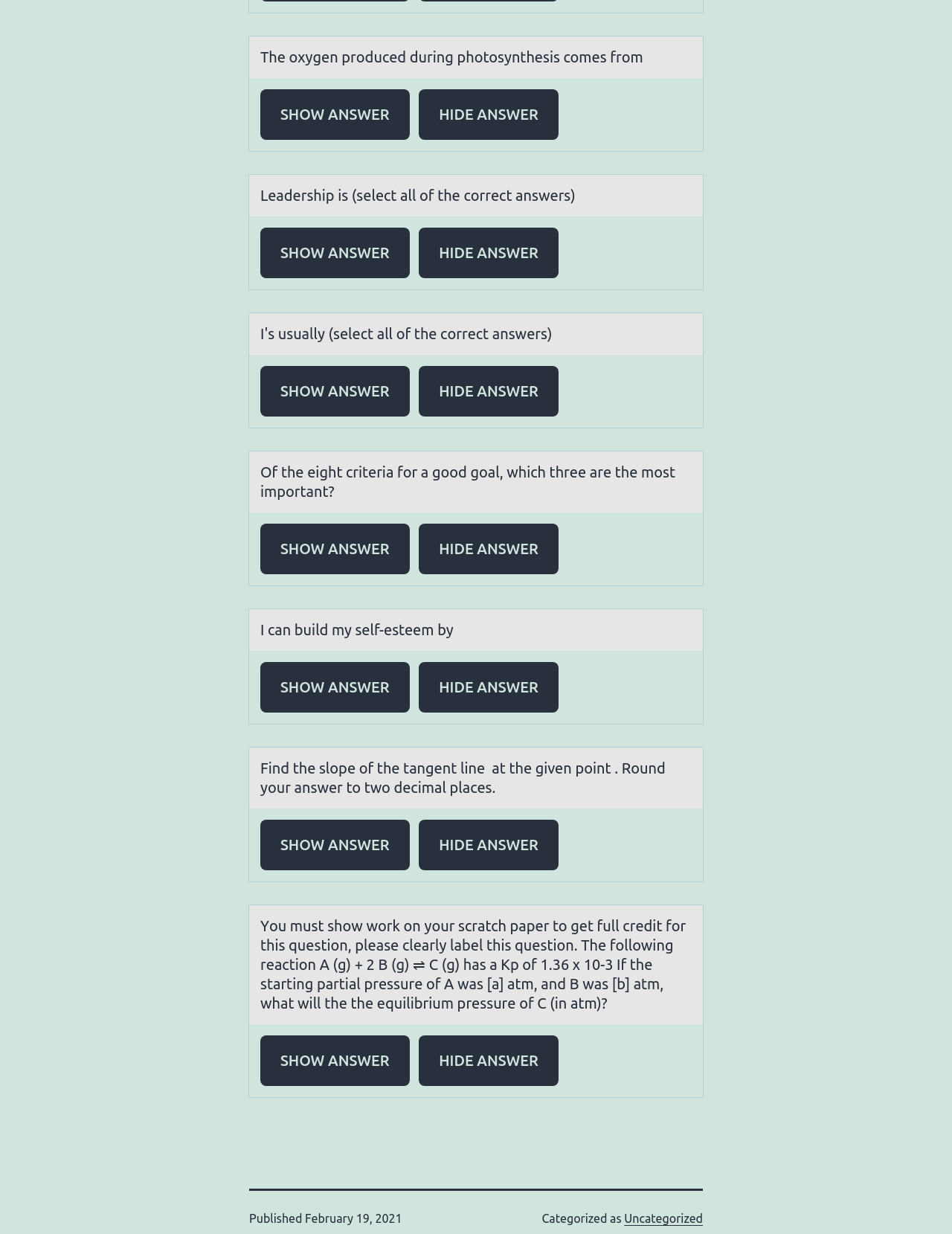Please answer the following question using a single word or phrase: 
What is the topic of the first question?

Photosynthesis